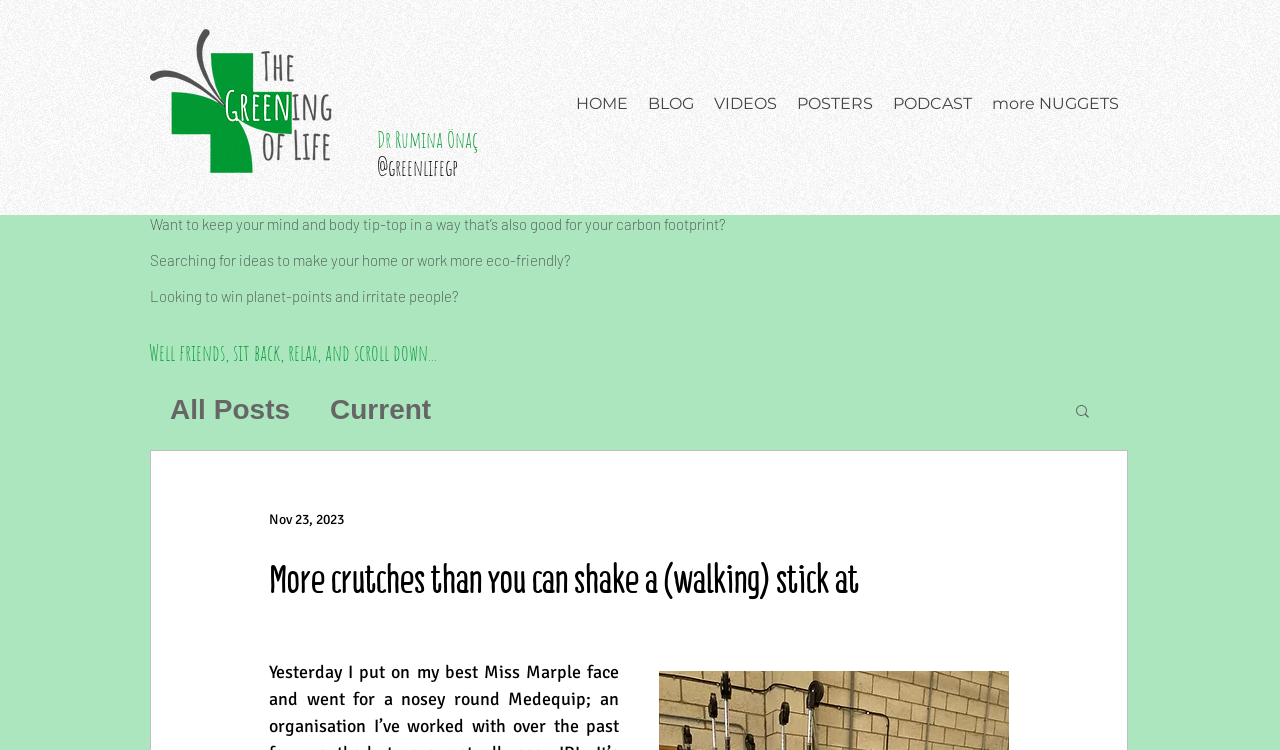Locate the bounding box coordinates of the clickable region to complete the following instruction: "Click on the HOME link."

[0.442, 0.108, 0.498, 0.168]